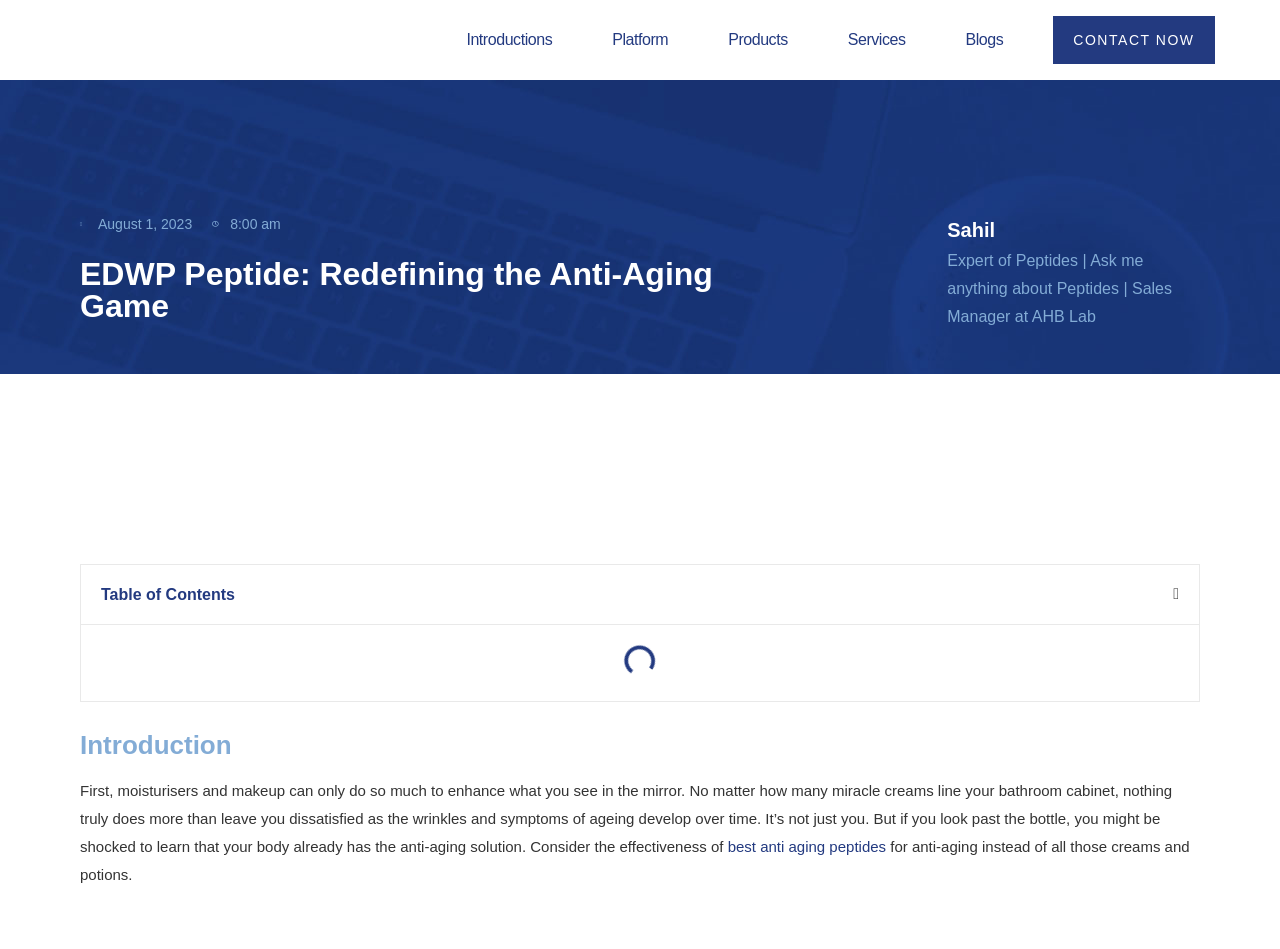What is the name of the expert in peptides?
Identify the answer in the screenshot and reply with a single word or phrase.

Sahil